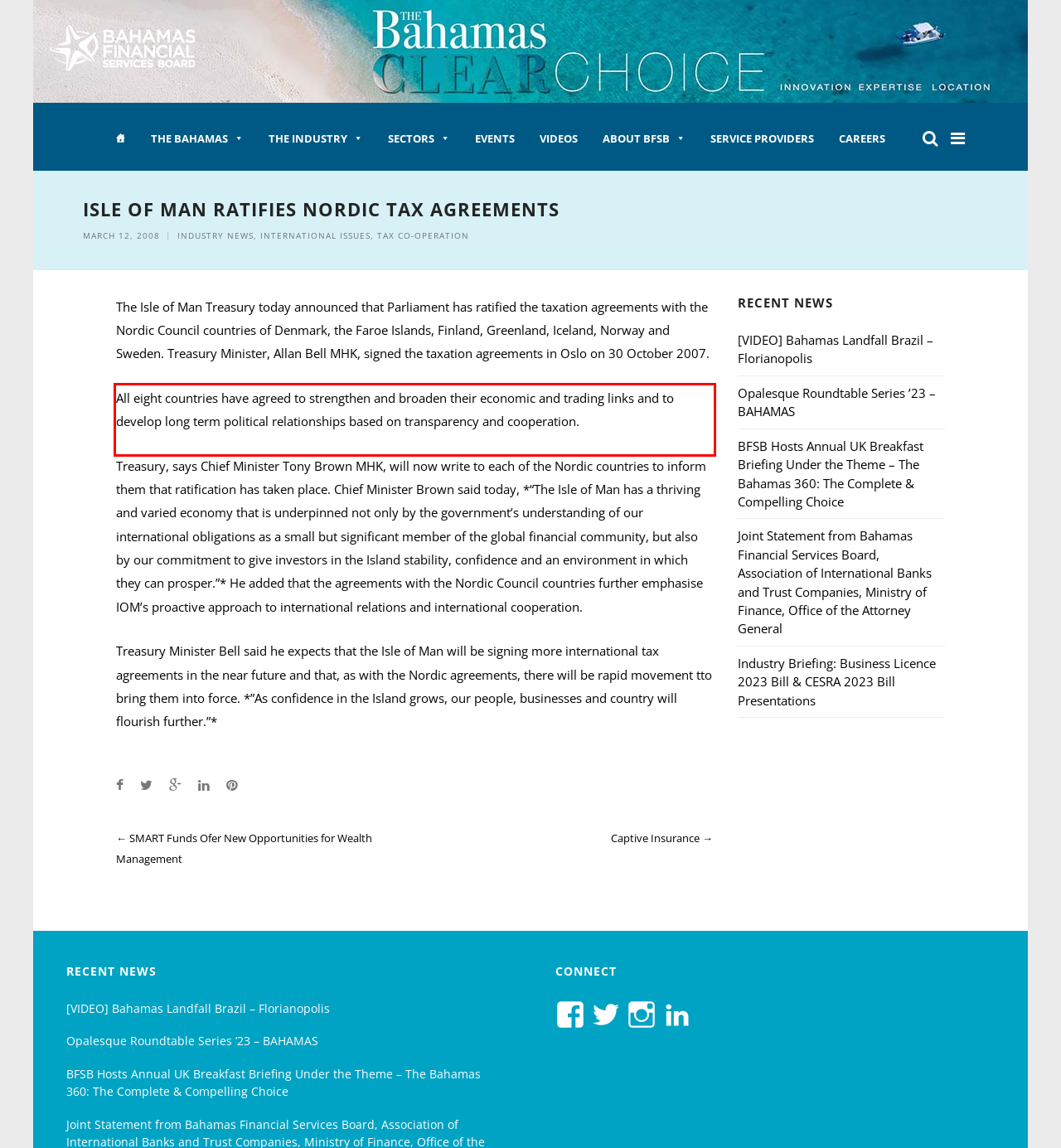Please take the screenshot of the webpage, find the red bounding box, and generate the text content that is within this red bounding box.

All eight countries have agreed to strengthen and broaden their economic and trading links and to develop long term political relationships based on transparency and cooperation.